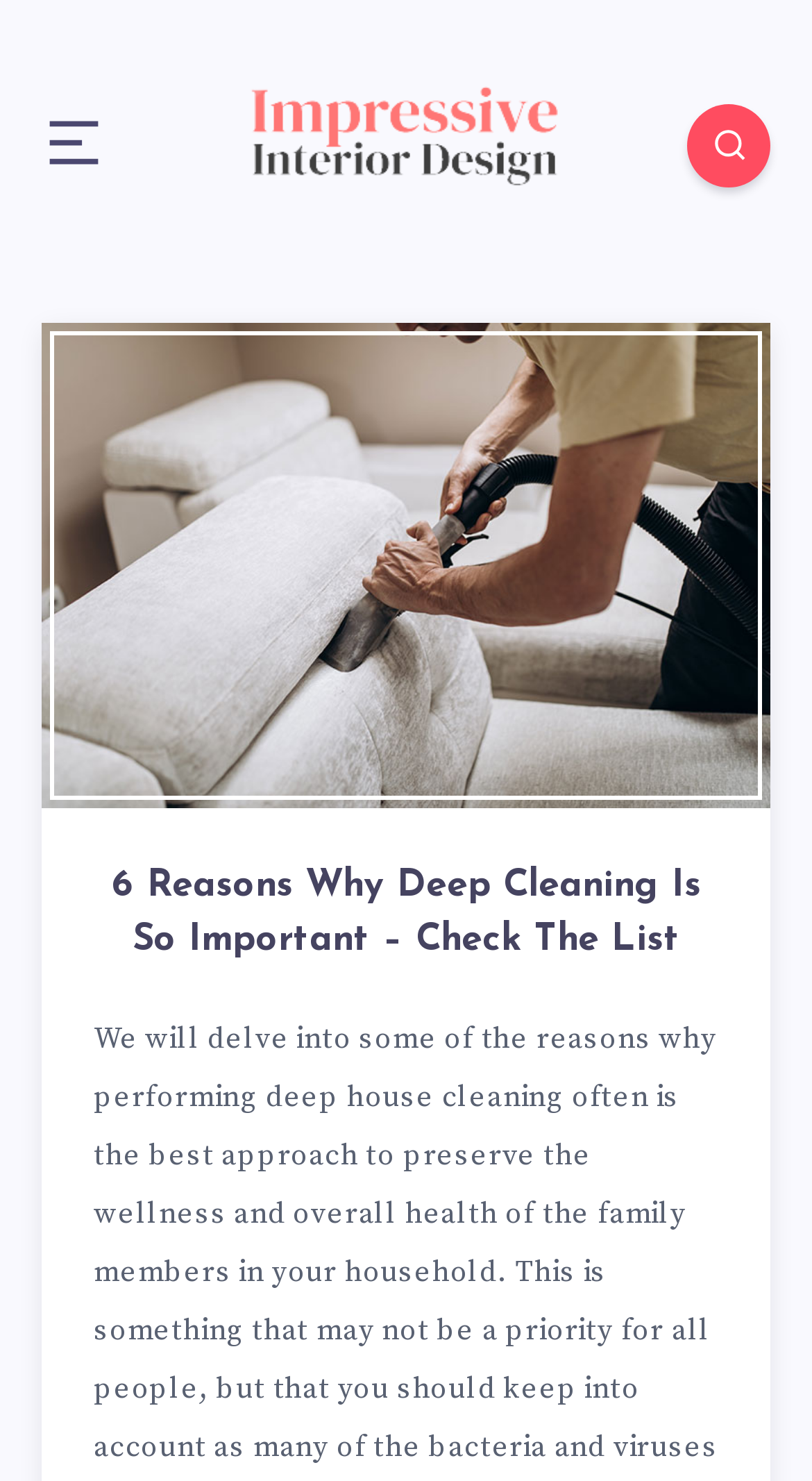Based on the element description, predict the bounding box coordinates (top-left x, top-left y, bottom-right x, bottom-right y) for the UI element in the screenshot: Our planet

None